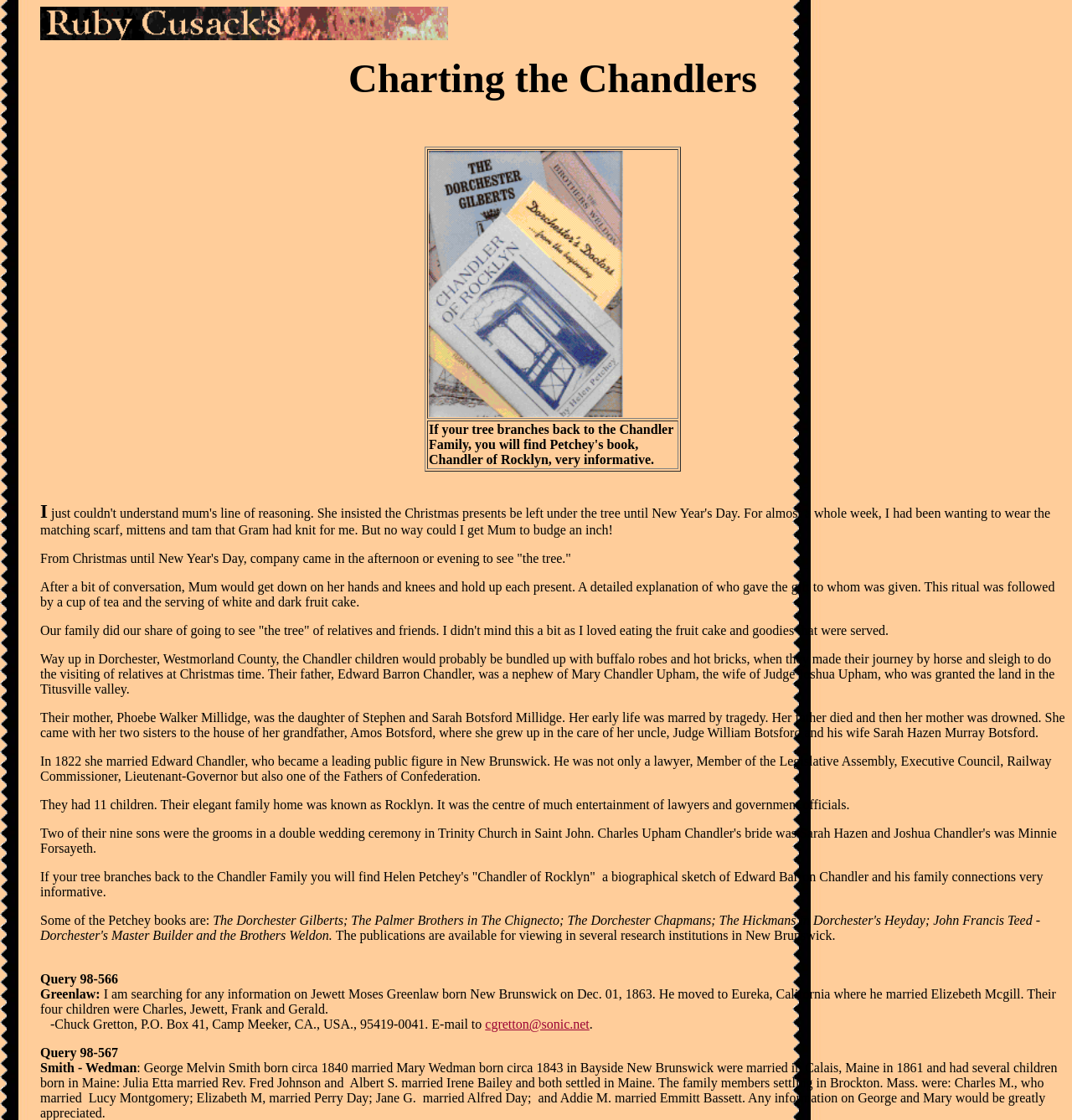Please provide a detailed answer to the question below by examining the image:
Who is the author of 'Chandler of Rocklyn'?

The answer can be found in the text 'Ruby M Cusack - Chandler Family -Chandler of Rocklyn by Helen Petchey is a biographical sketch of Edward Barron Chandler.' which indicates that Helen Petchey is the author of the book 'Chandler of Rocklyn'.